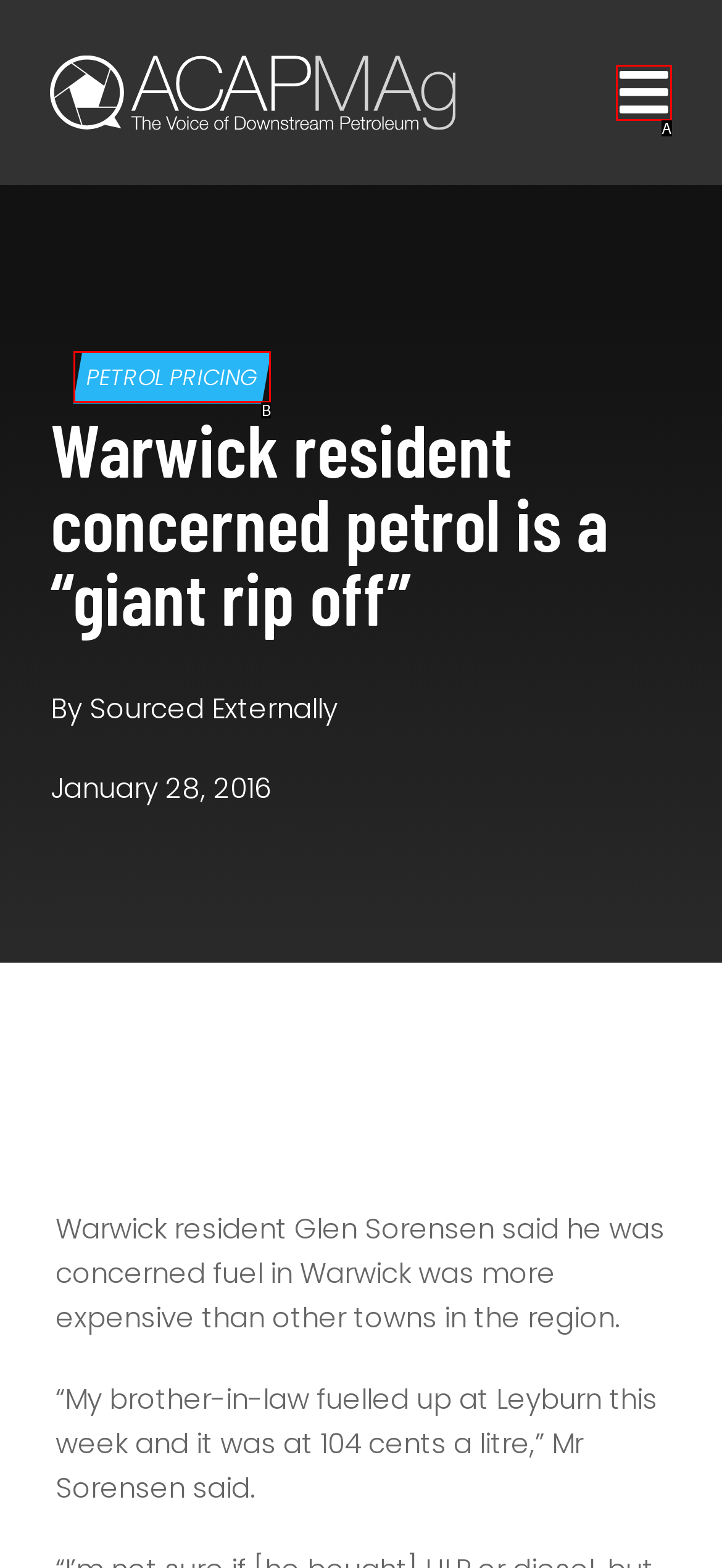Determine the option that aligns with this description: Toggle Navigation
Reply with the option's letter directly.

A